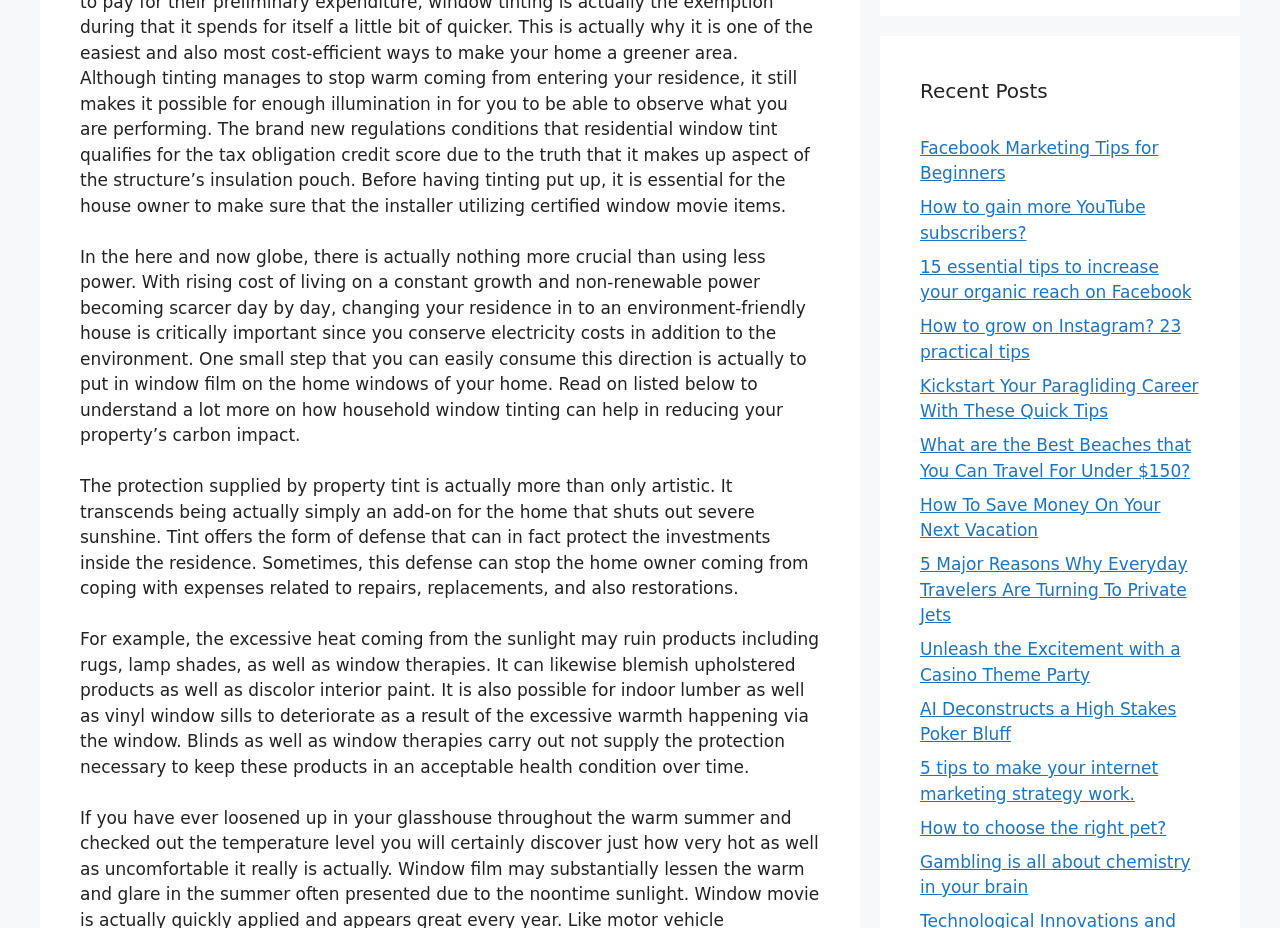Ascertain the bounding box coordinates for the UI element detailed here: "Facebook Marketing Tips for Beginners". The coordinates should be provided as [left, top, right, bottom] with each value being a float between 0 and 1.

[0.719, 0.148, 0.905, 0.197]